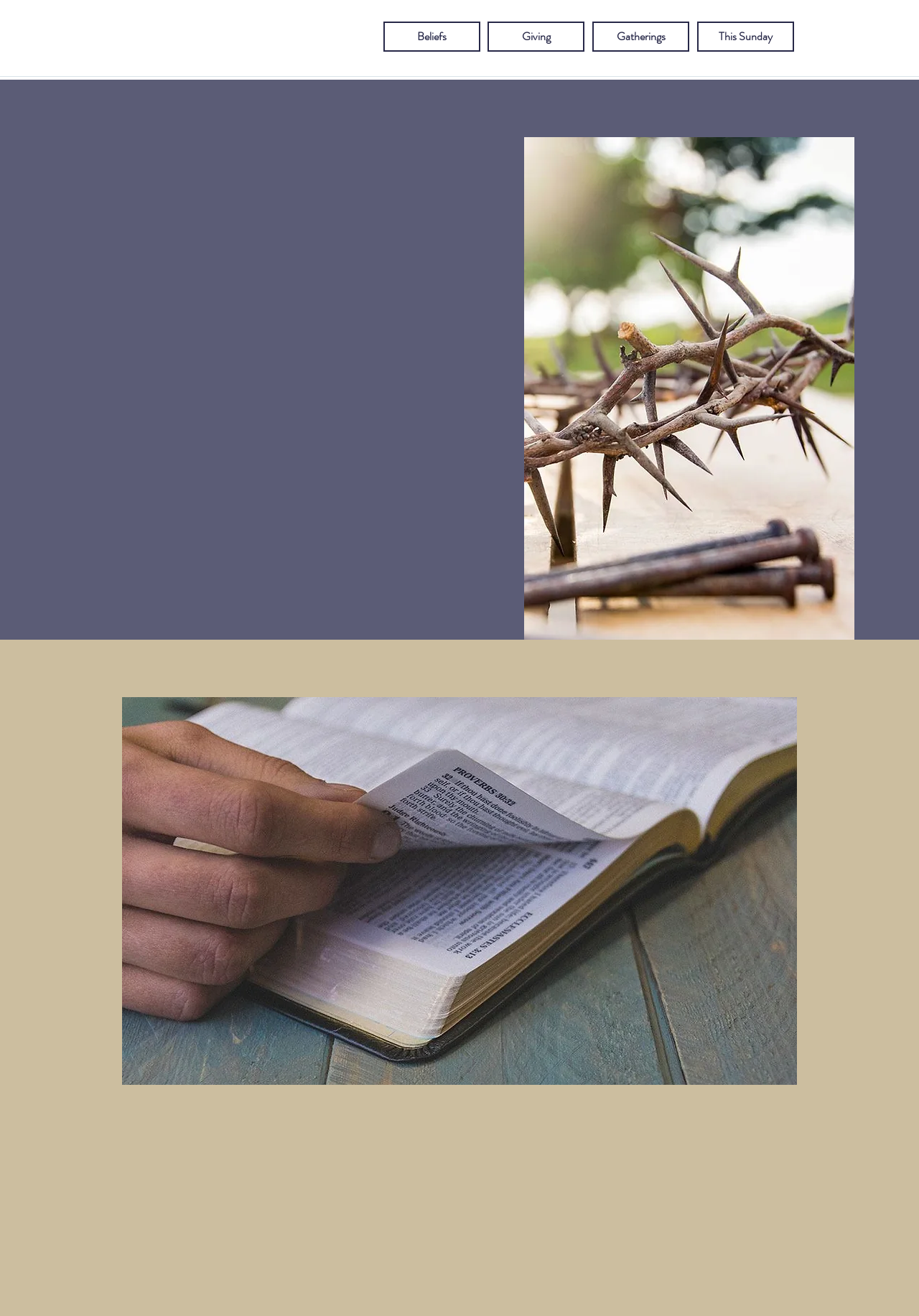Analyze the image and give a detailed response to the question:
What is the name of the church?

The name of the church is not explicitly mentioned on the webpage, but based on the meta description 'Beliefs | Vero Beach Baptist Church', I can infer that the webpage is about the beliefs of Vero Beach Baptist Church.